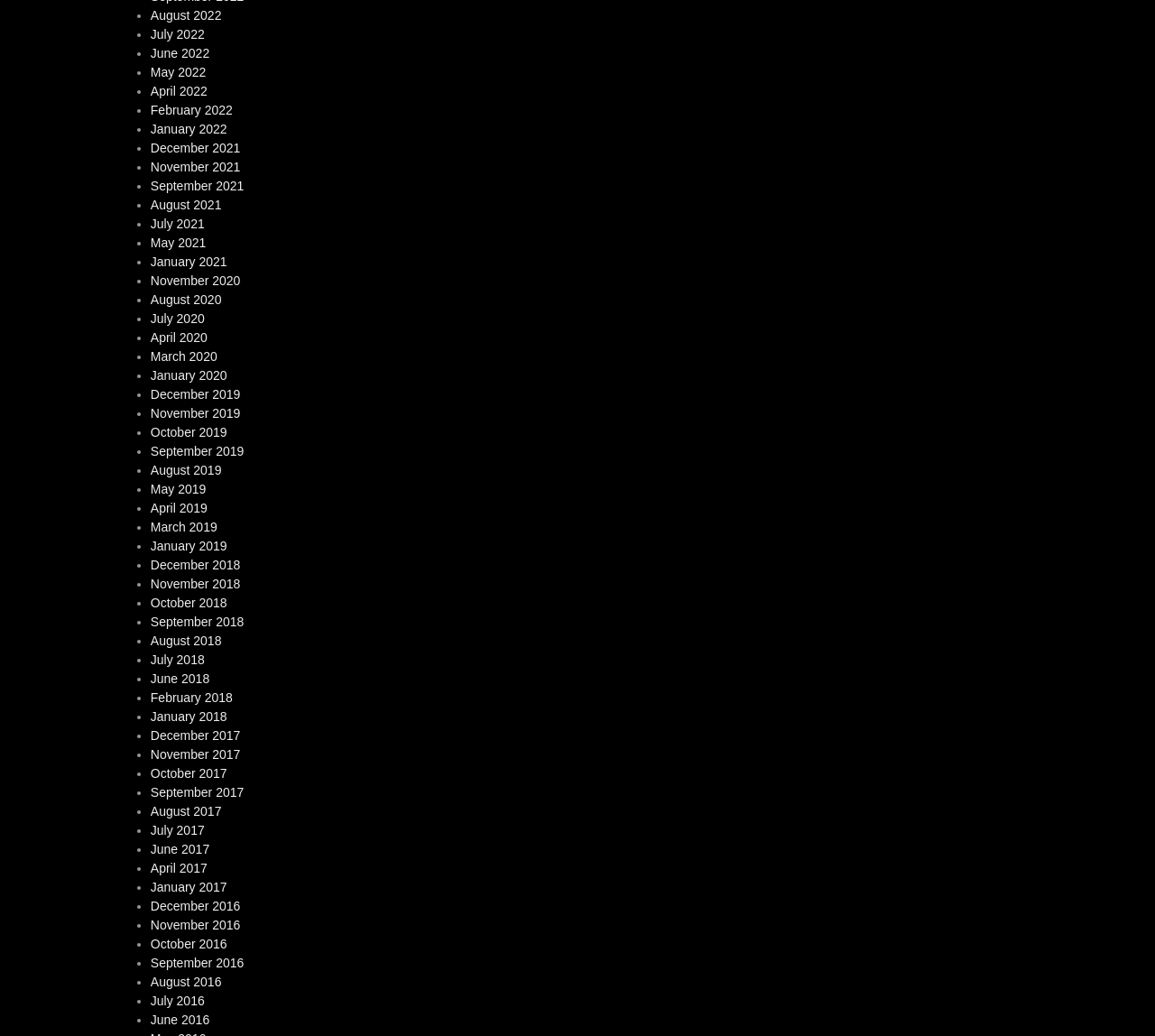What is the most recent month listed?
Please provide a single word or phrase based on the screenshot.

August 2022